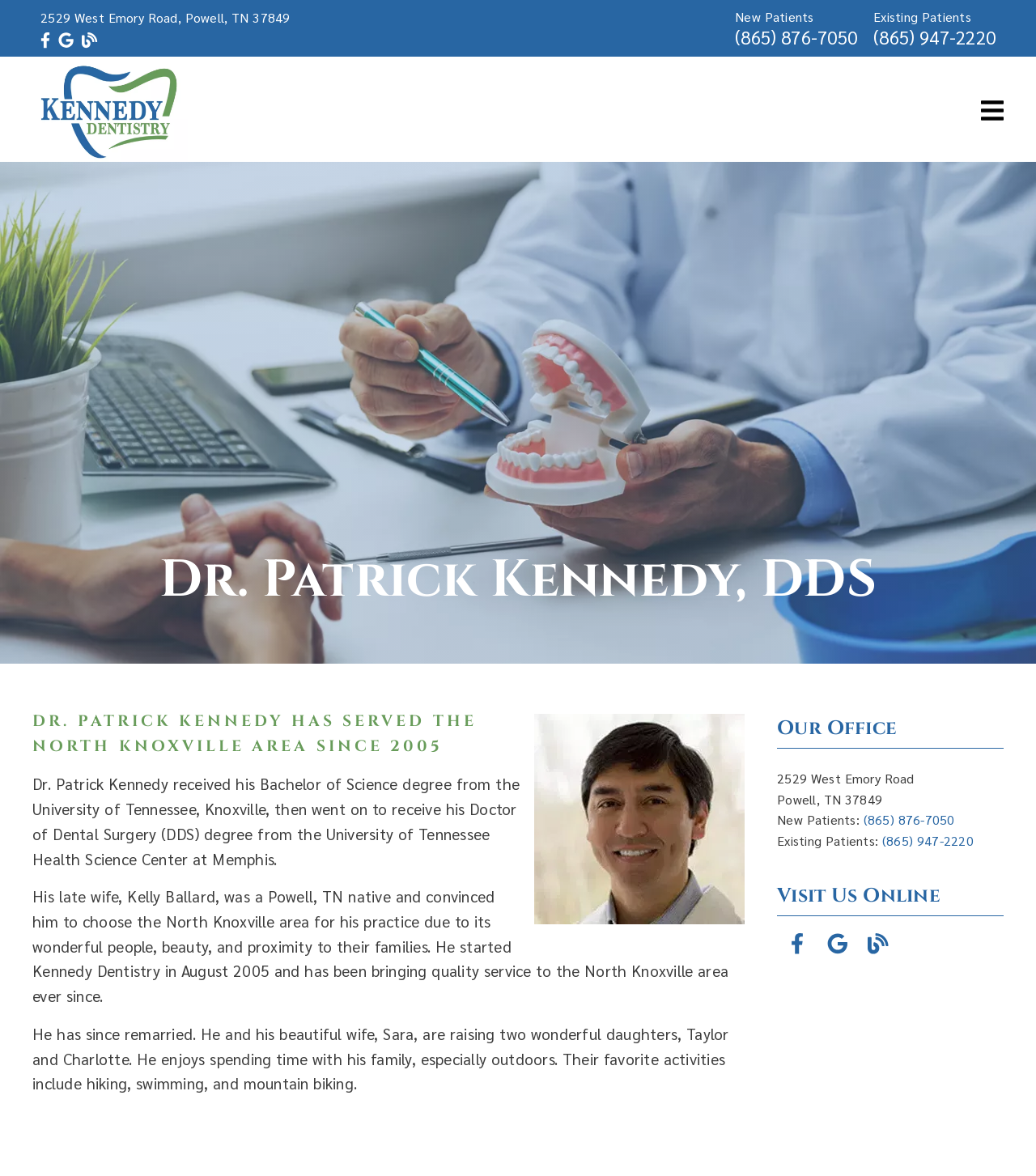Please provide a detailed answer to the question below by examining the image:
What is the phone number for new patients?

I found the phone number by looking at the link element next to the 'New Patients' static text, which displays the phone number as '(865) 876-7050'.